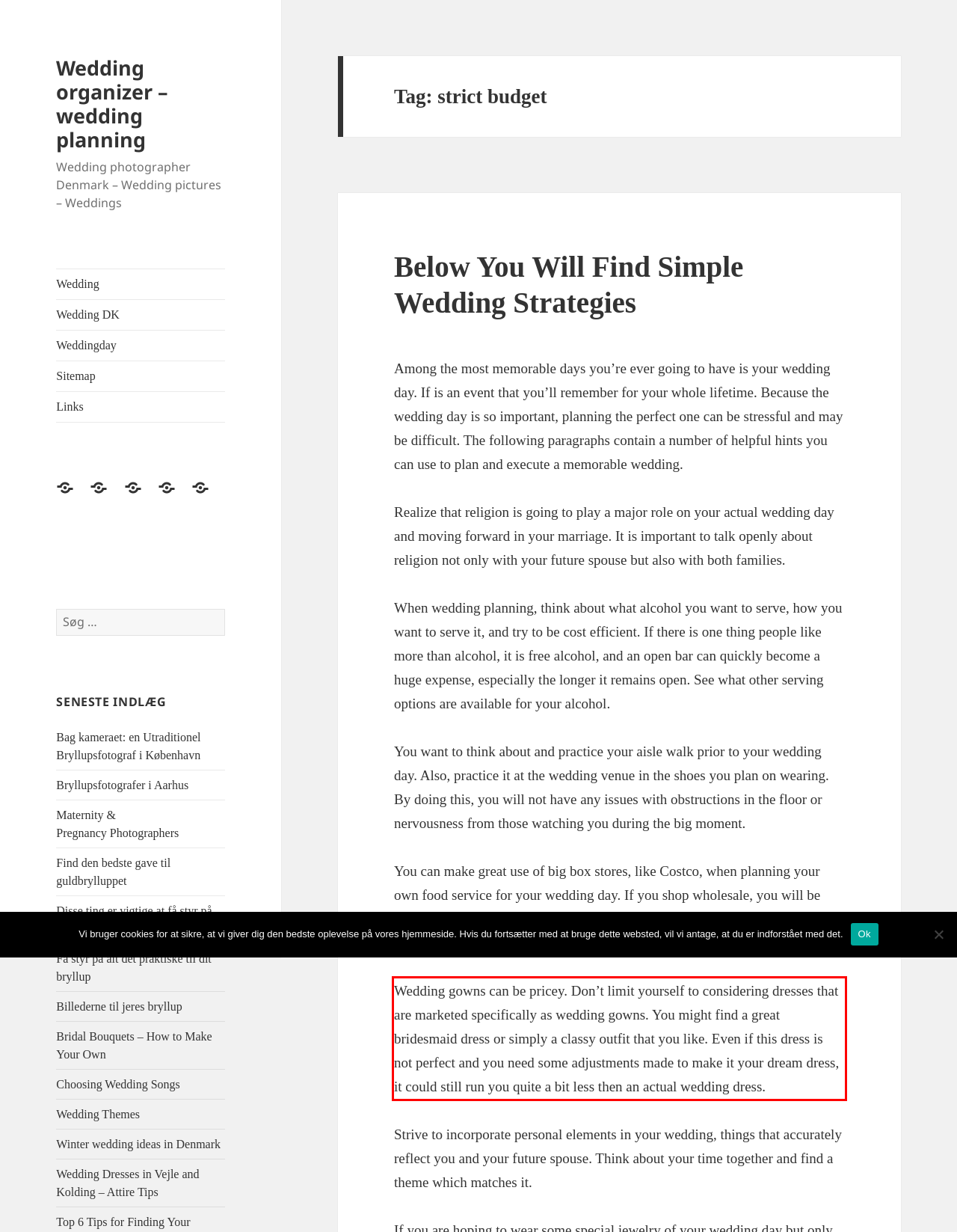Please recognize and transcribe the text located inside the red bounding box in the webpage image.

Wedding gowns can be pricey. Don’t limit yourself to considering dresses that are marketed specifically as wedding gowns. You might find a great bridesmaid dress or simply a classy outfit that you like. Even if this dress is not perfect and you need some adjustments made to make it your dream dress, it could still run you quite a bit less then an actual wedding dress.